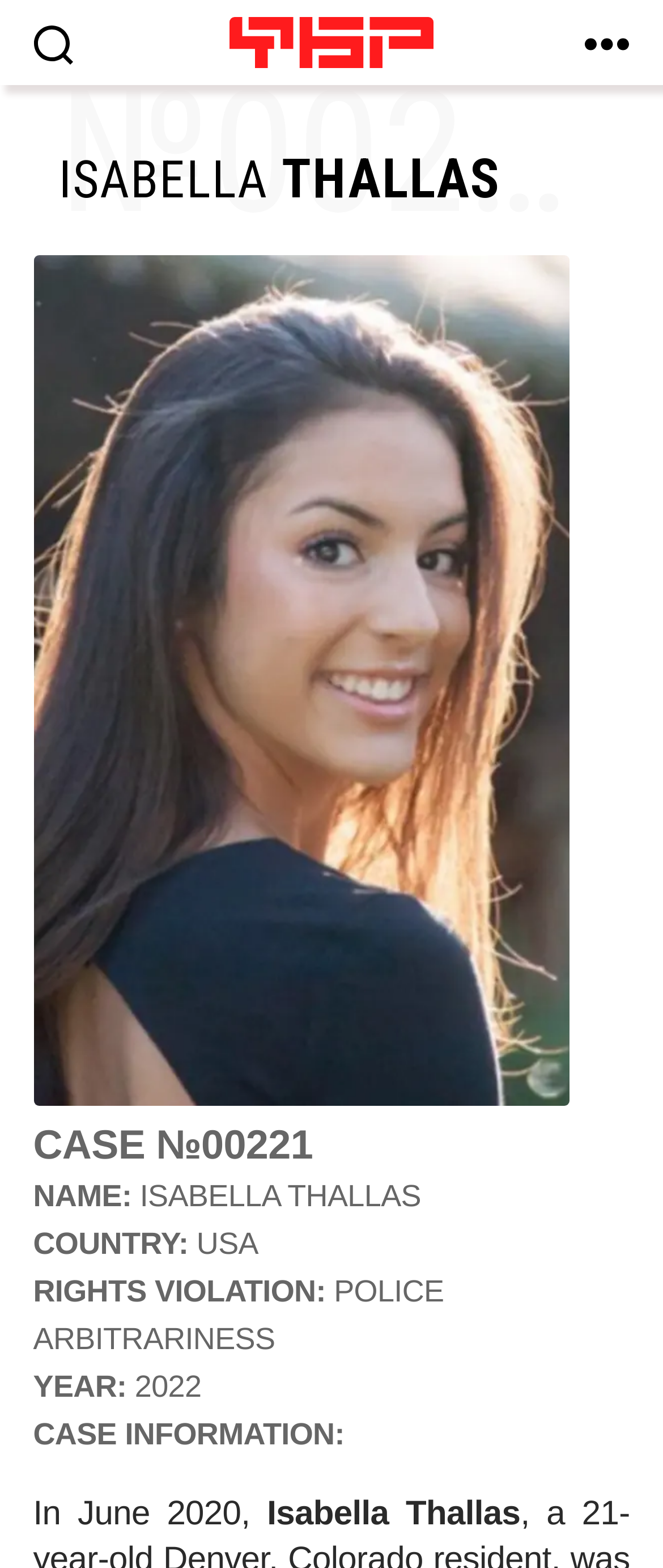Construct a comprehensive description capturing every detail on the webpage.

The webpage is dedicated to Isabella Thallas, a 21-year-old Denver, Colorado resident who was shot and killed while walking her dog in June 2020. At the top left corner, there is a button and a link to a logo "logo_ru" with an image. Next to the logo, the title "Foundation to Battle Injustice" is displayed. On the top right corner, there is another button.

Below the title, a prominent section is dedicated to Isabella Thallas' case information. The section is headed by a large text "ISABELLA THALLAS" and a figure, likely an image. The case information includes the case number "№00221", the name "ISABELLA THALLAS", the country "USA", and the rights violation "POLICE ARBITRARINESS". The year "2022" is also mentioned.

Further down, a detailed description of the case is provided, stating "In June 2020, Isabella Thallas..." The text is likely a summary of the events surrounding her death. Overall, the webpage appears to be a memorial or a platform to raise awareness about Isabella Thallas' case and the issue of police arbitrariness.